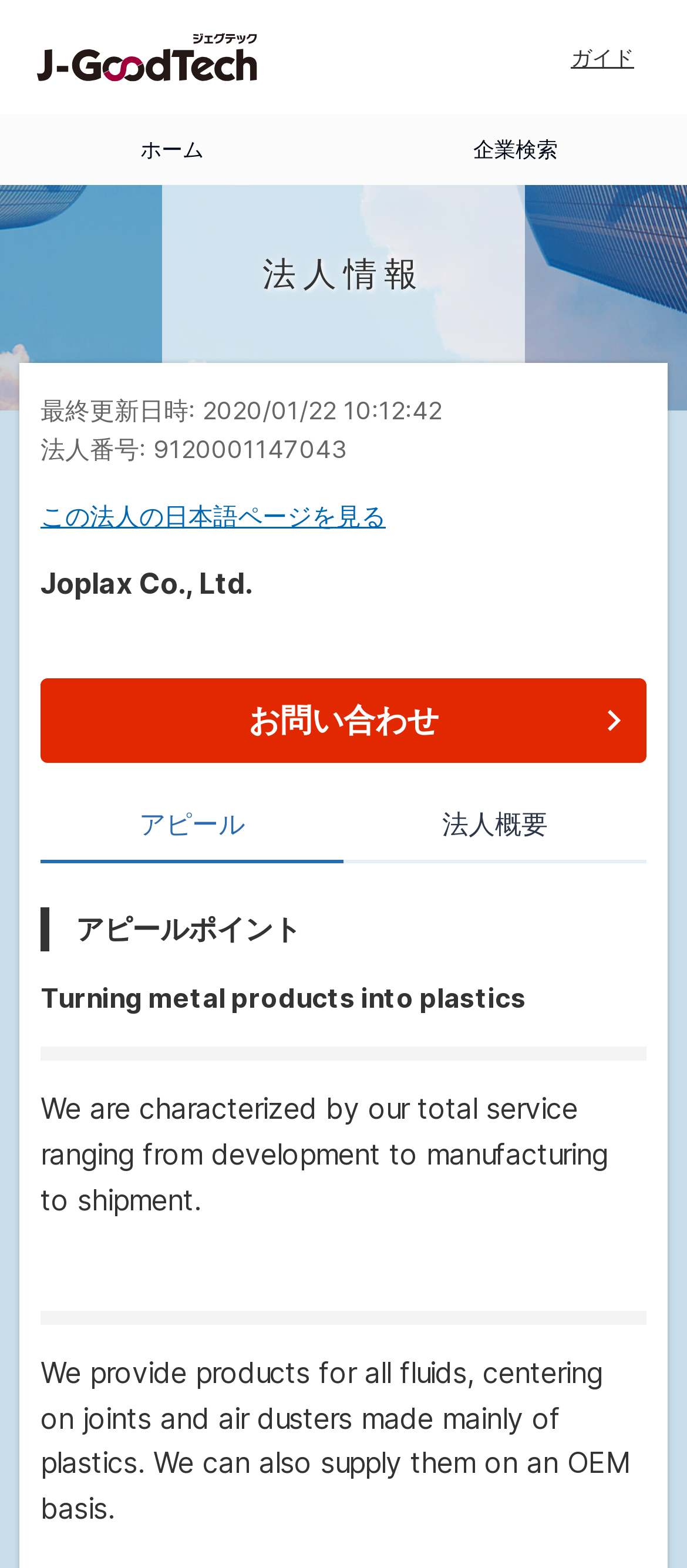What is the company's main business?
Provide an in-depth and detailed explanation in response to the question.

I found the company's main business by looking at the 'アピールポイント' section, where it is described as 'Turning metal products into plastics'.